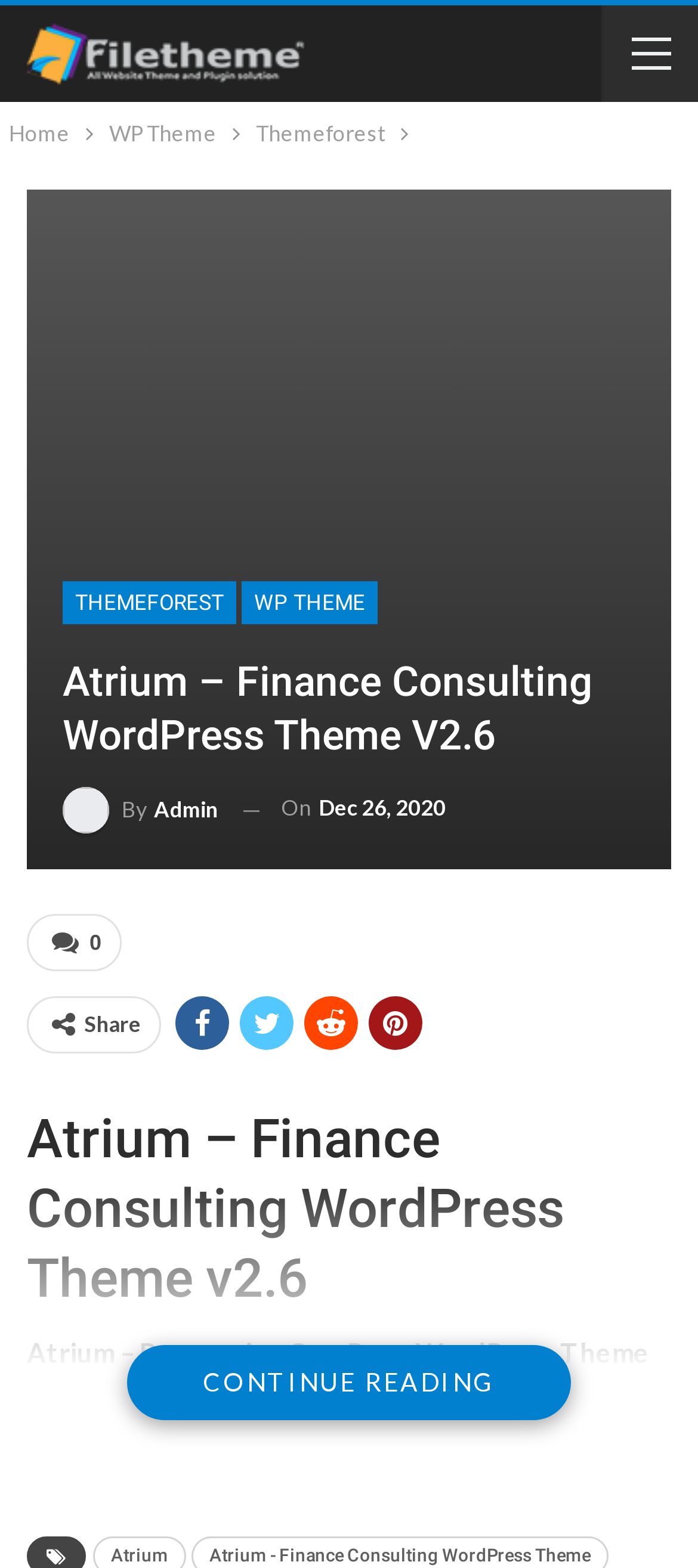Offer a detailed account of what is visible on the webpage.

The webpage is about Atrium - Finance Consulting WordPress Theme V2.6. At the top, there is a small image of a file theme, and a navigation bar with three links: "Home", "WP Theme", and "Themeforest". Below the navigation bar, there is a large heading that reads "Atrium – Finance Consulting WordPress Theme v2.6". 

Under the heading, there are three links: "THEMEFOREST", "WP THEME", and "By Admin". Next to the "By Admin" link, there is a timestamp that reads "On Dec 26, 2020". 

On the same level, there is a link with the text "0", and a "Share" button with four social media links represented by icons. 

Further down, there is another heading that reads "Atrium – Finance Consulting WordPress Theme v2.6", followed by a paragraph of text that describes the theme as a responsive corporate WordPress theme suitable for business or corporate related projects. 

At the bottom, there is a "CONTINUE READING" link.